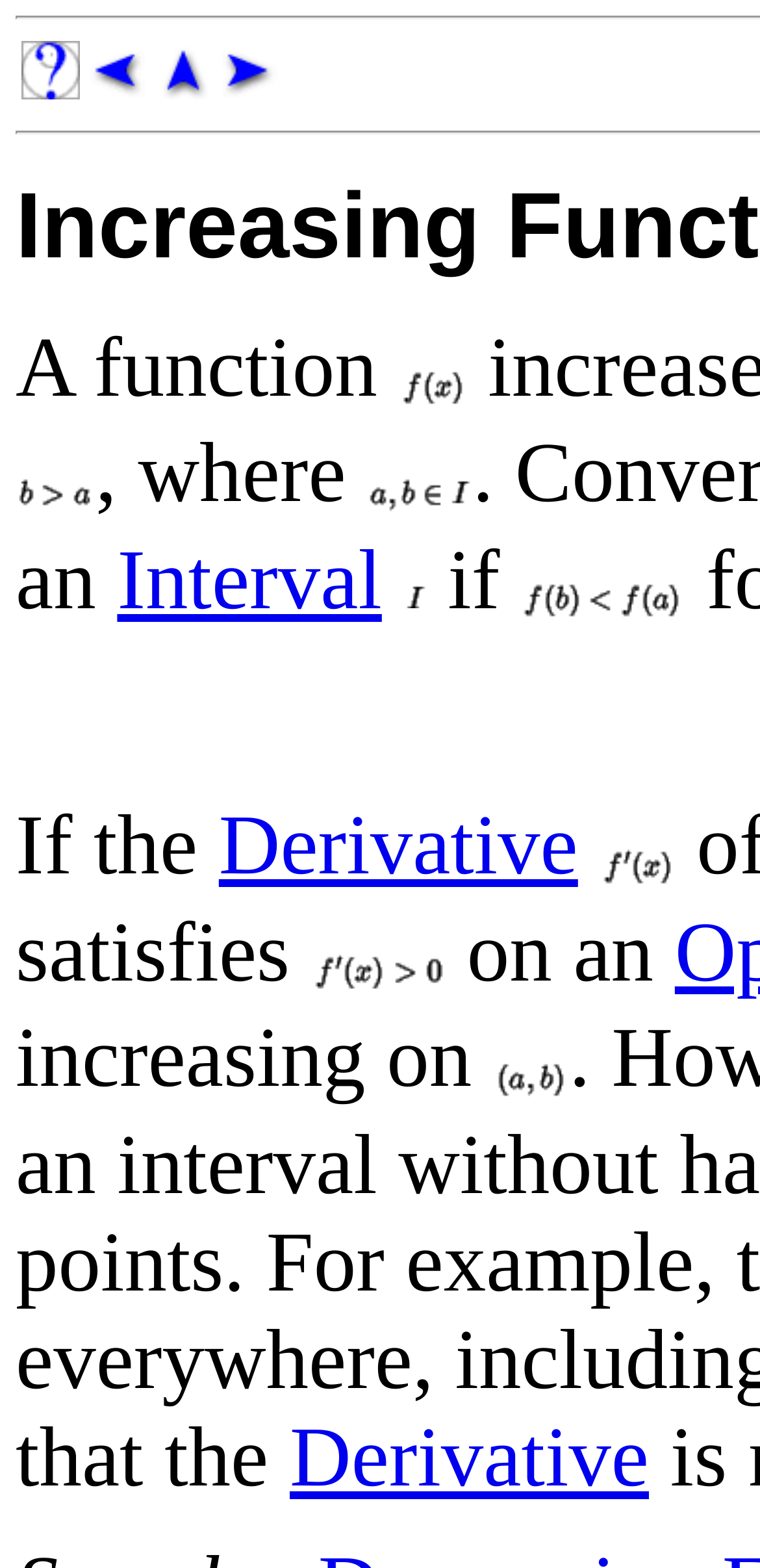What is the interval represented by I?
Using the image as a reference, answer with just one word or a short phrase.

Interval